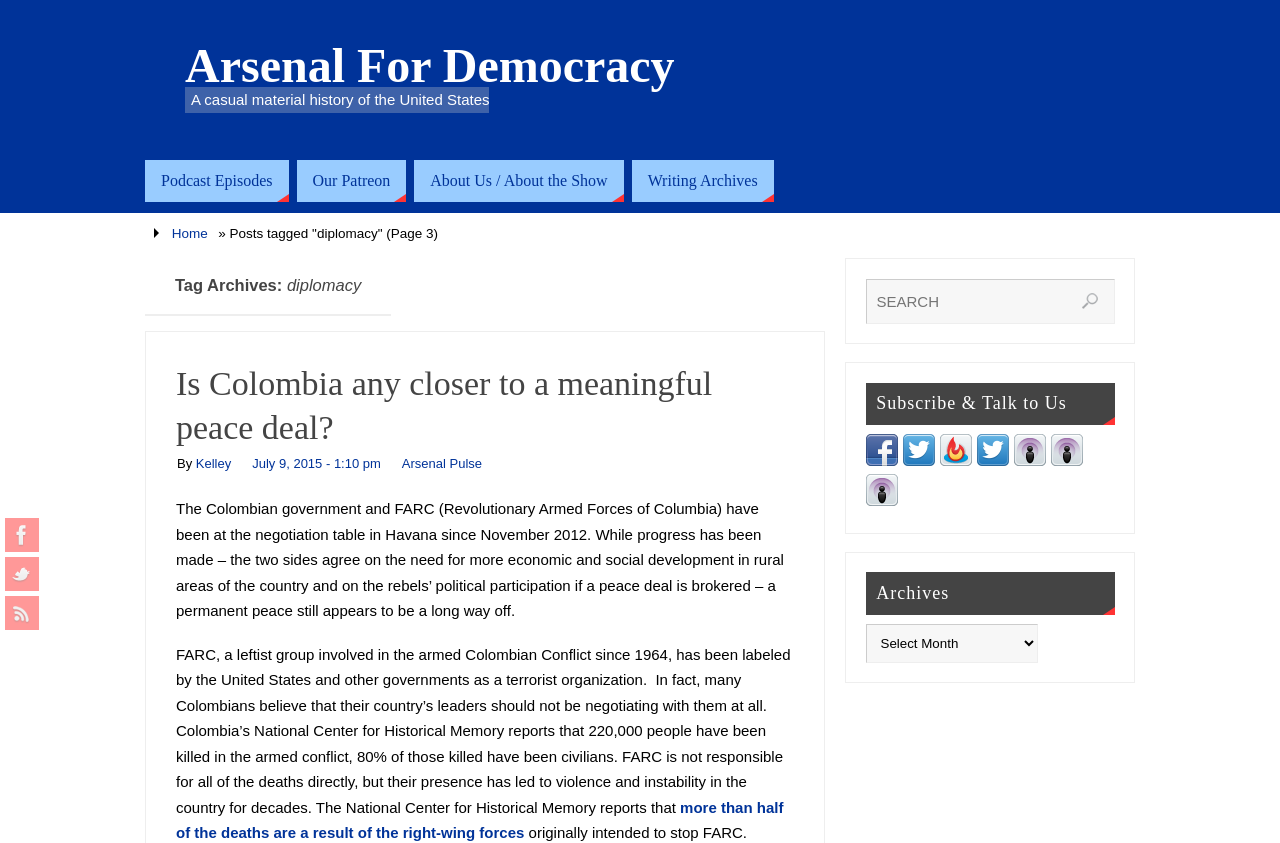What is the name of the website?
Please look at the screenshot and answer in one word or a short phrase.

Arsenal For Democracy